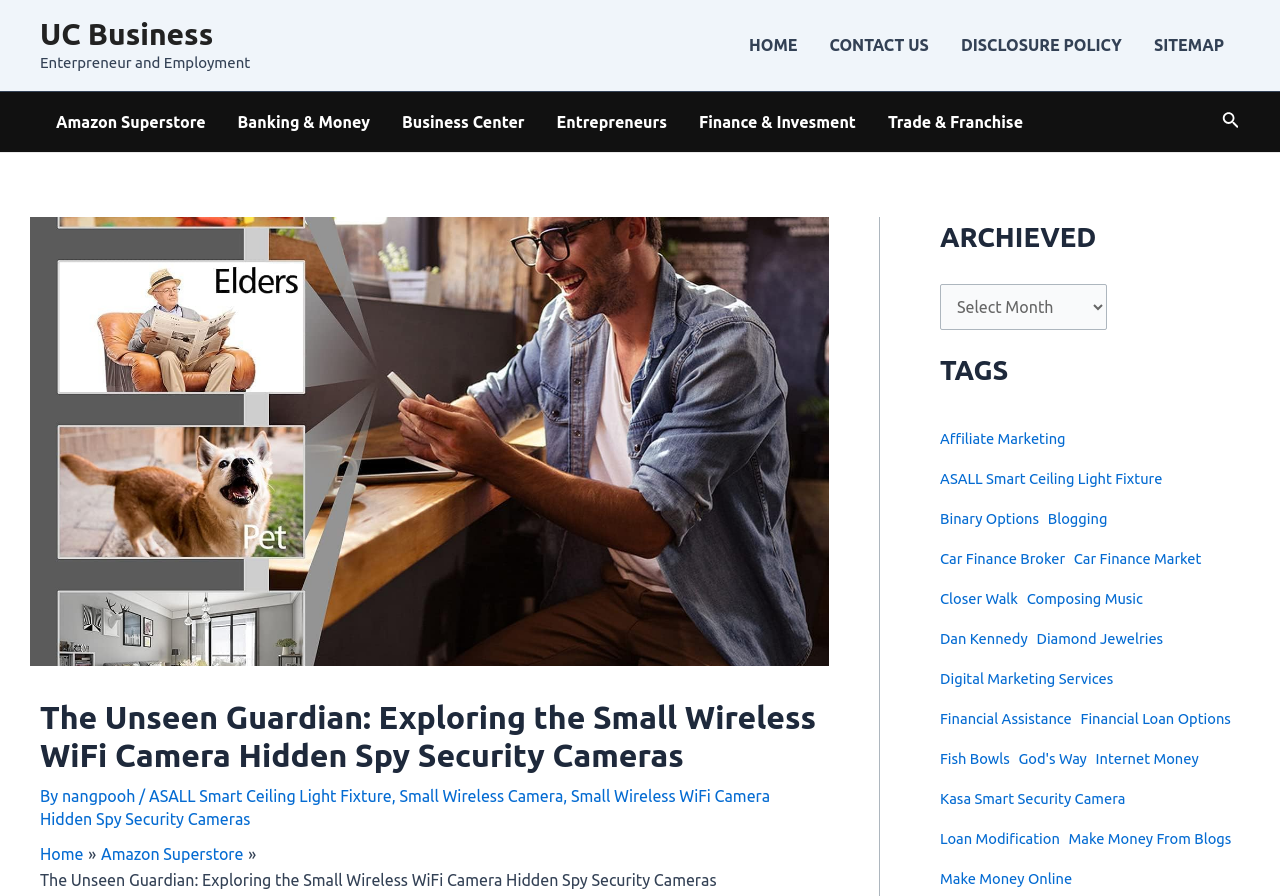Find the bounding box coordinates of the area that needs to be clicked in order to achieve the following instruction: "View the 'Archives'". The coordinates should be specified as four float numbers between 0 and 1, i.e., [left, top, right, bottom].

[0.734, 0.324, 0.742, 0.594]